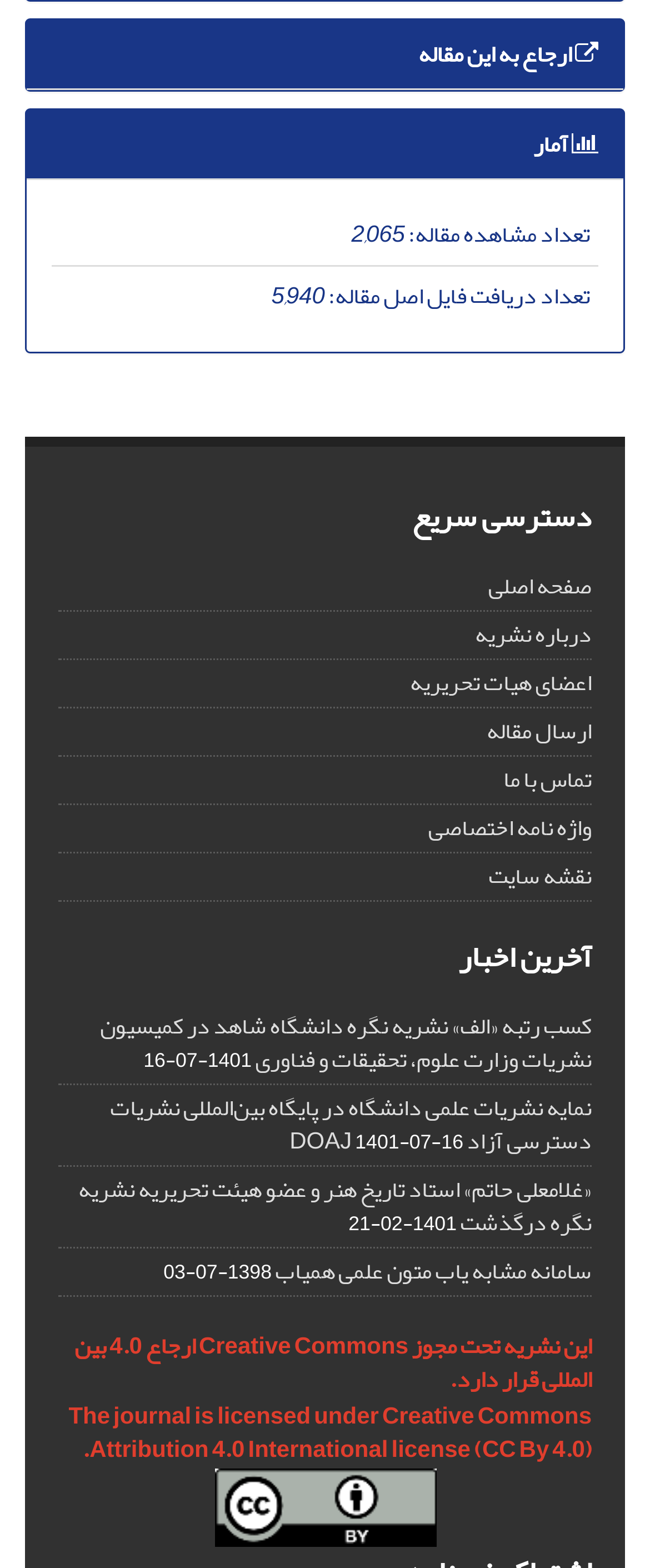Identify the bounding box coordinates of the clickable region necessary to fulfill the following instruction: "Go to the main page". The bounding box coordinates should be four float numbers between 0 and 1, i.e., [left, top, right, bottom].

[0.751, 0.36, 0.91, 0.388]